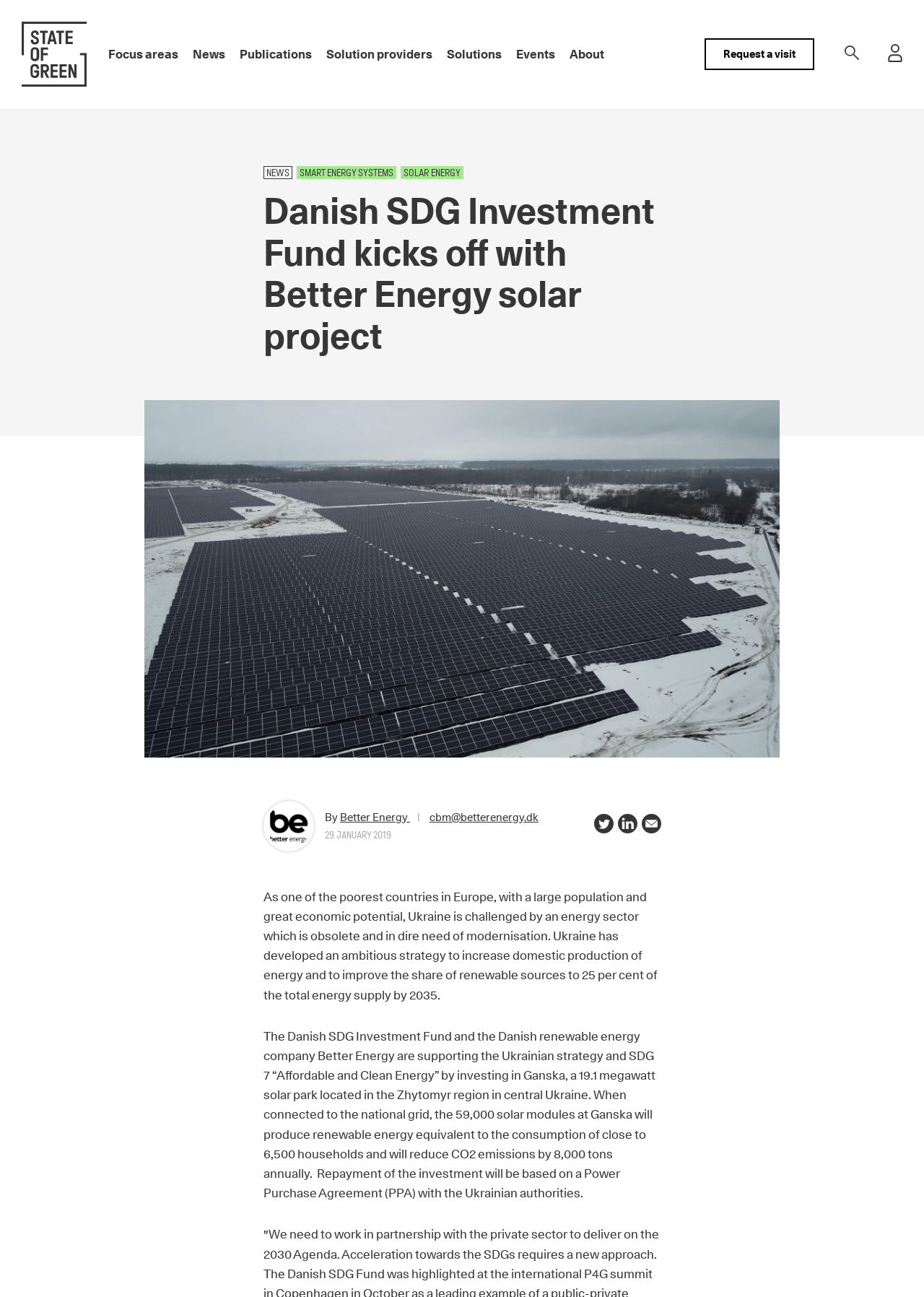Please predict the bounding box coordinates of the element's region where a click is necessary to complete the following instruction: "Click the 'Call us today for a FREE estimate' link". The coordinates should be represented by four float numbers between 0 and 1, i.e., [left, top, right, bottom].

None